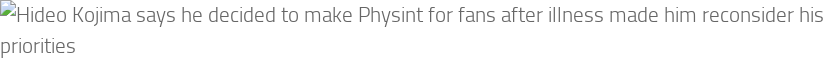What is the name of the game Hideo Kojima is working on?
Please provide a comprehensive and detailed answer to the question.

According to the caption, Hideo Kojima is working on 'Death Stranding 2', which is mentioned as an ongoing project alongside his new focus on projects that resonate with his fanbase.